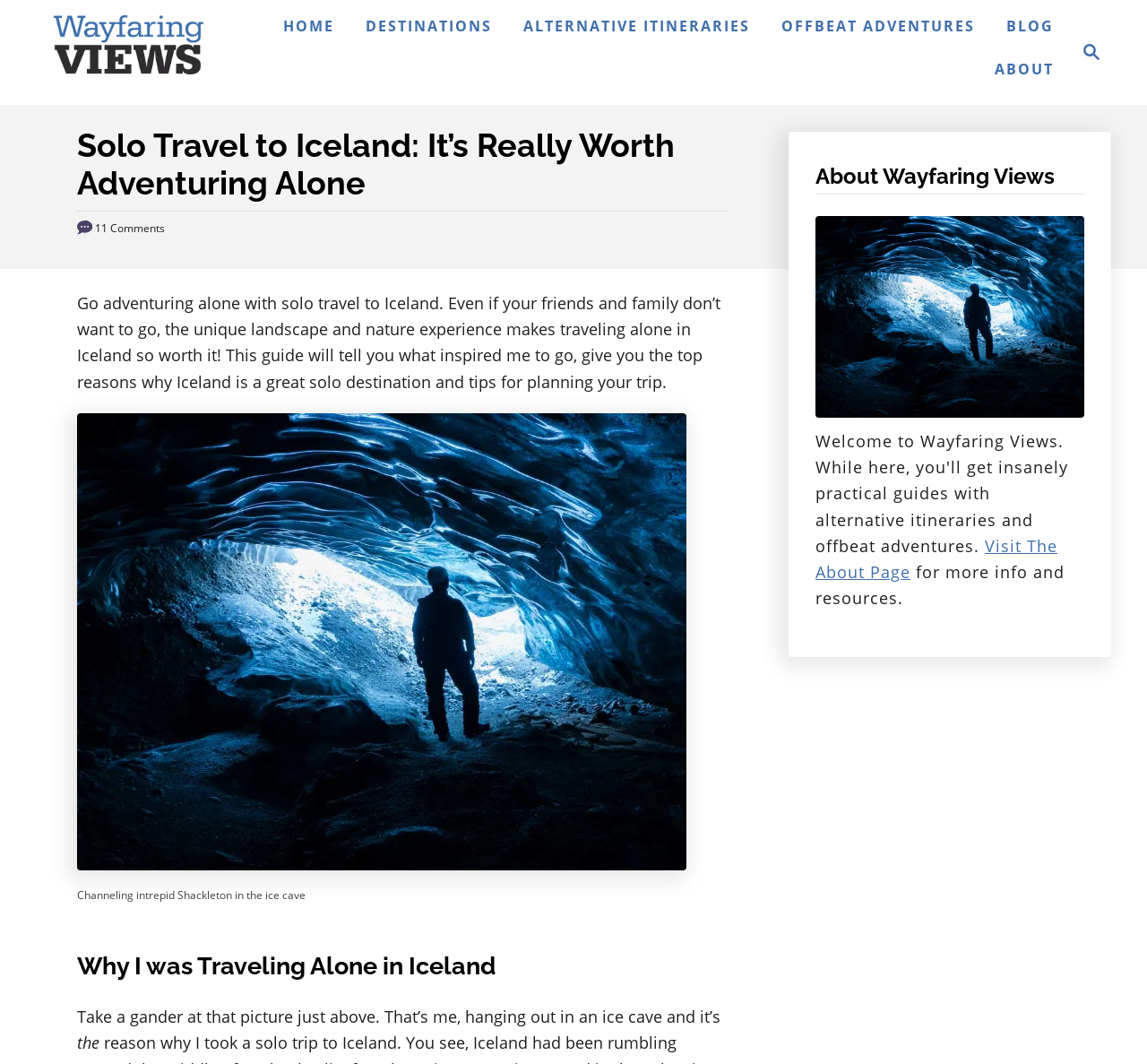Identify the bounding box coordinates for the UI element described as follows: "Search Magnifying Glass". Ensure the coordinates are four float numbers between 0 and 1, formatted as [left, top, right, bottom].

[0.927, 0.026, 0.969, 0.073]